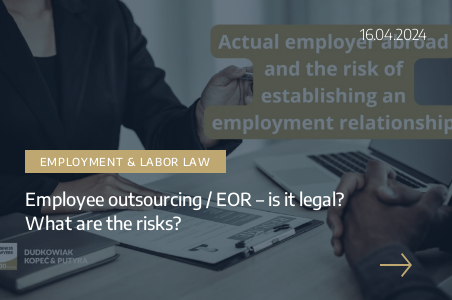Answer the question in one word or a short phrase:
What is hinted at in the background of the image?

Complexities of forming employment relationships with foreign entities